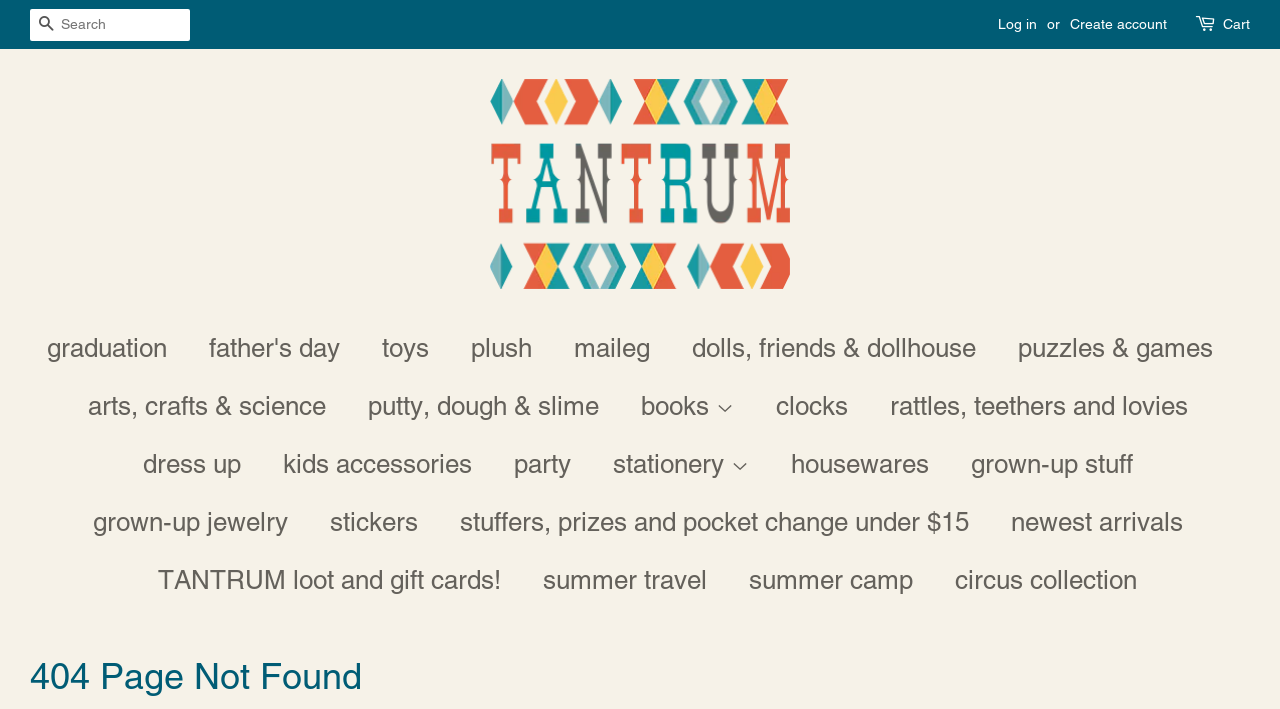Please give a succinct answer using a single word or phrase:
What is the name of the toy store?

TANTRUM